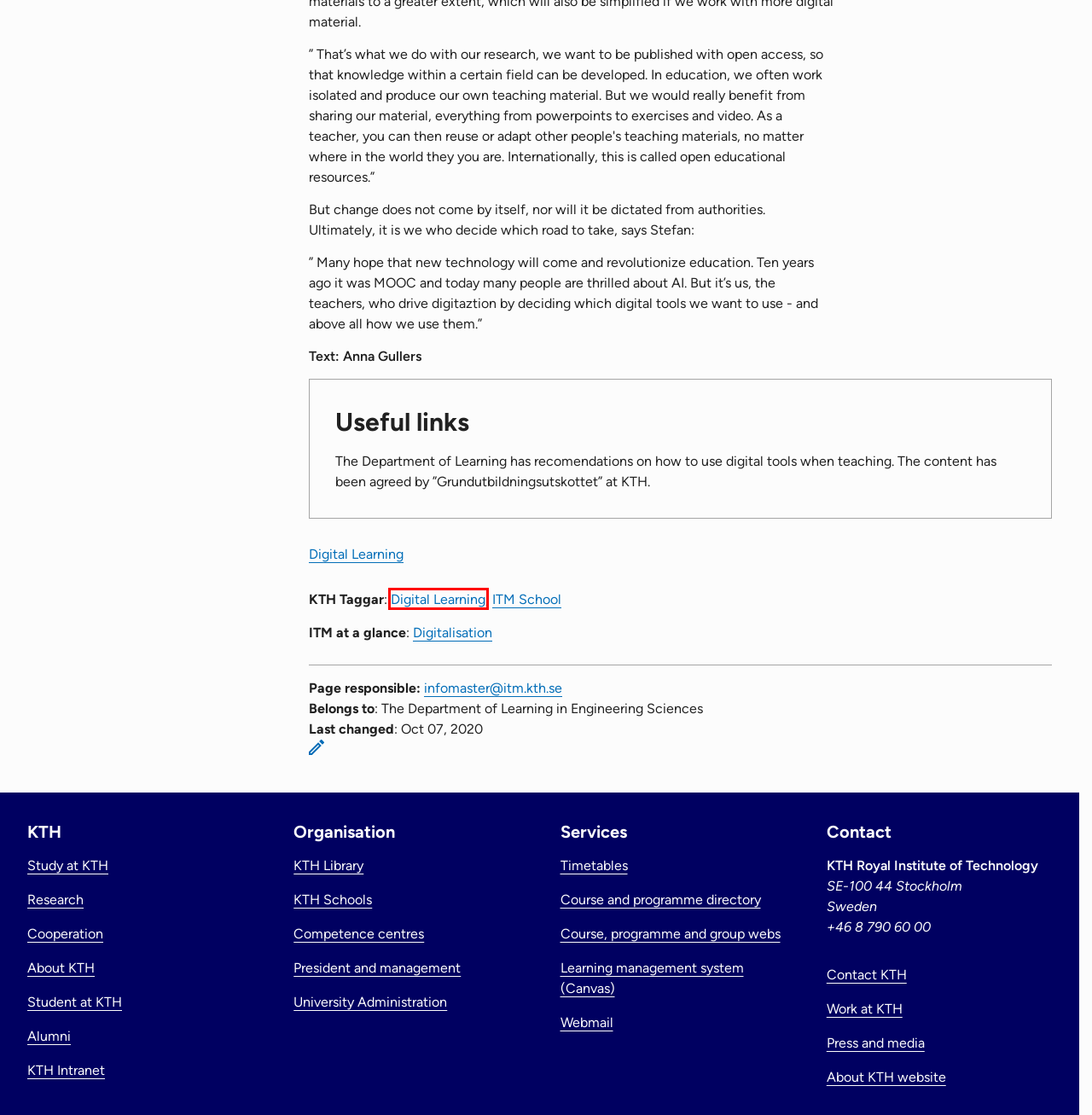You are given a screenshot of a webpage with a red rectangle bounding box around a UI element. Select the webpage description that best matches the new webpage after clicking the element in the bounding box. Here are the candidates:
A. About KTH |  KTH
B. Study at KTH |  KTH | Sweden
C. Search by tag |  KTH
D. Social - Översikt | KTH
E. Alumni |  KTH
F. Utbildningsplaner | KTH
G. KTH's University Administration |  KTH
H. Research |  KTH

C